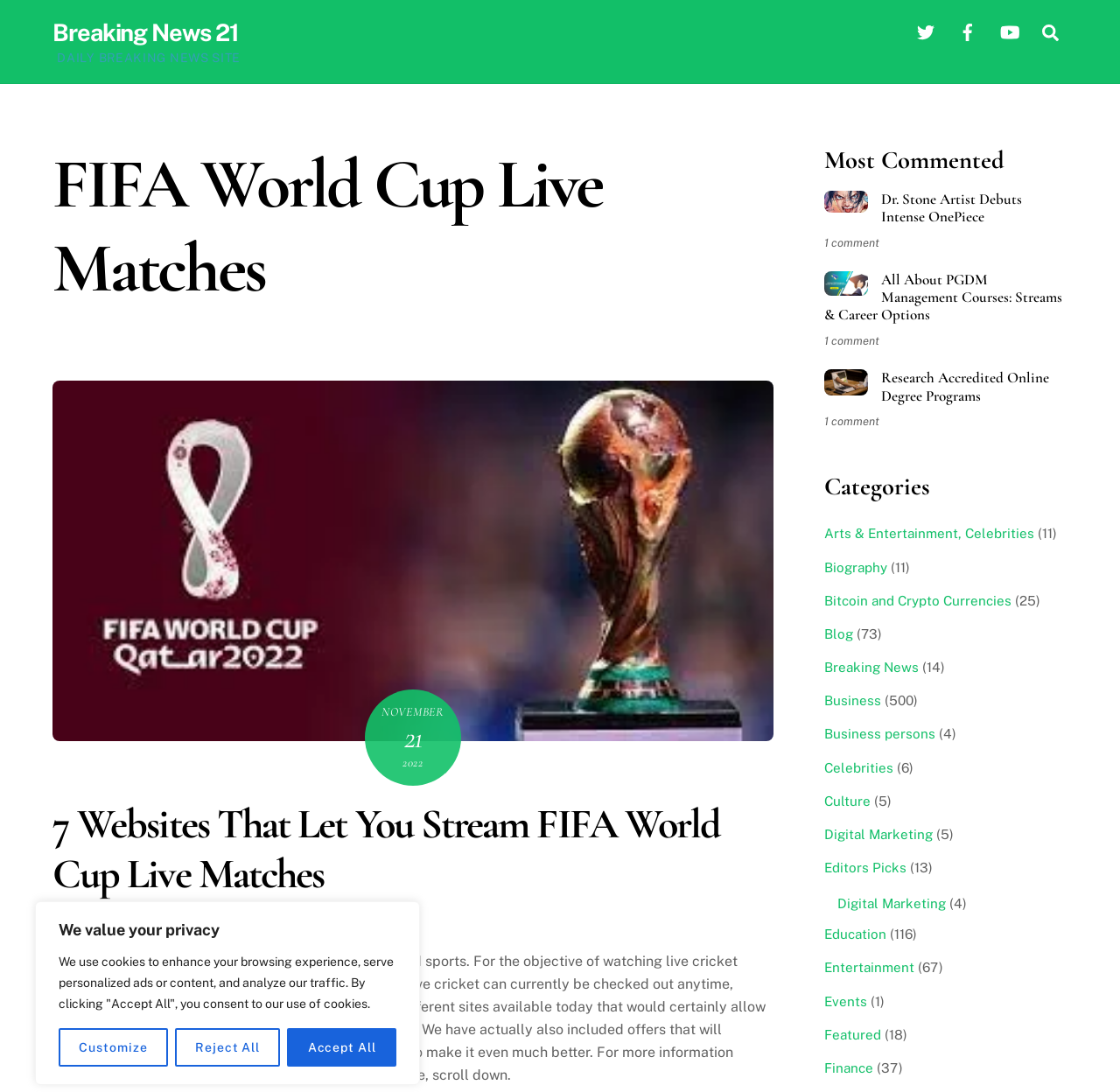Who is the author of the article about FIFA World Cup live matches?
From the details in the image, provide a complete and detailed answer to the question.

I found the answer by looking at the article about FIFA World Cup live matches. The author's name is listed below the title of the article, which is '7 Websites That Let You Stream FIFA World Cup Live Matches'.